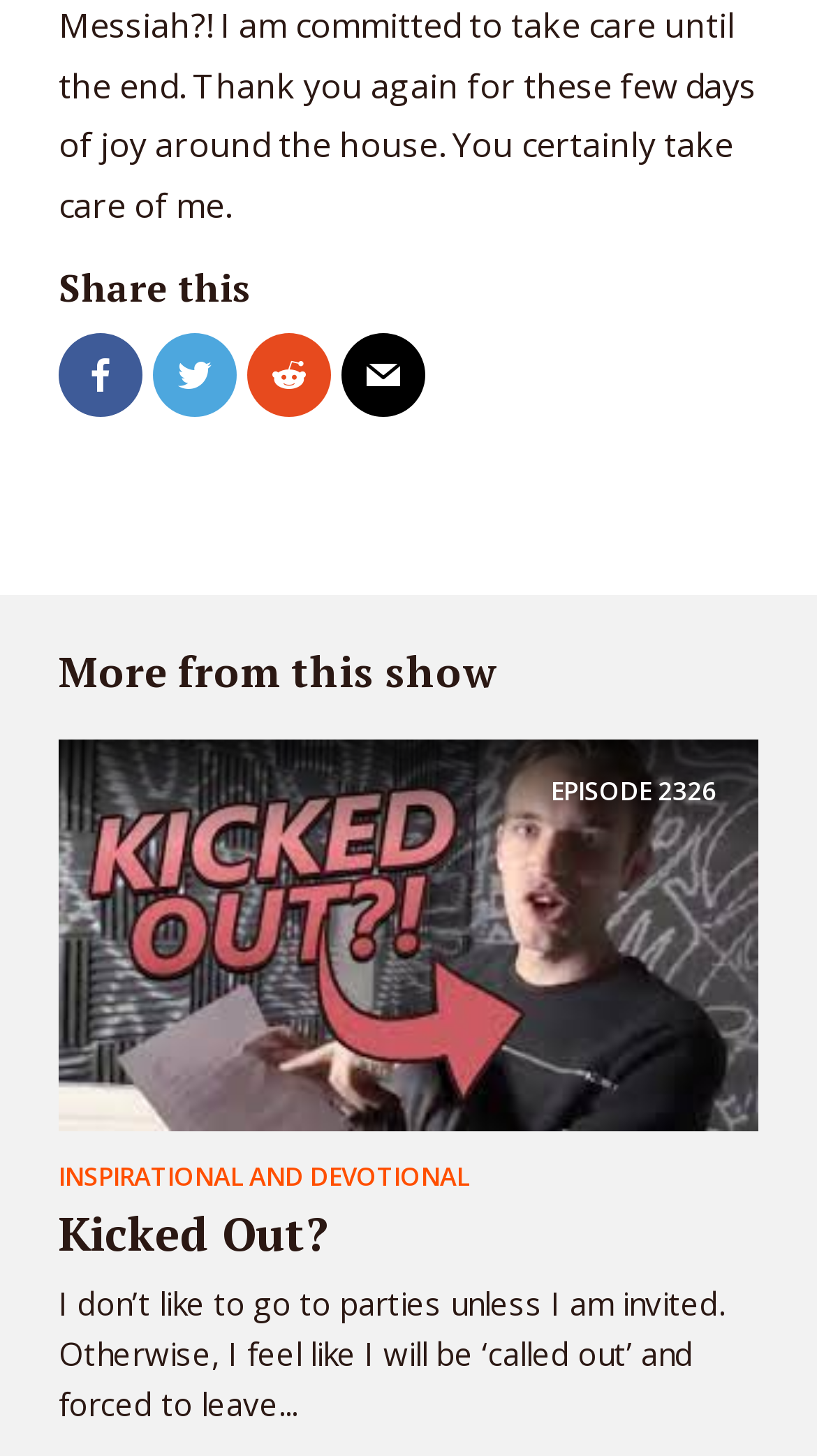From the screenshot, find the bounding box of the UI element matching this description: "Episode 2326". Supply the bounding box coordinates in the form [left, top, right, bottom], each a float between 0 and 1.

[0.072, 0.624, 0.928, 0.656]